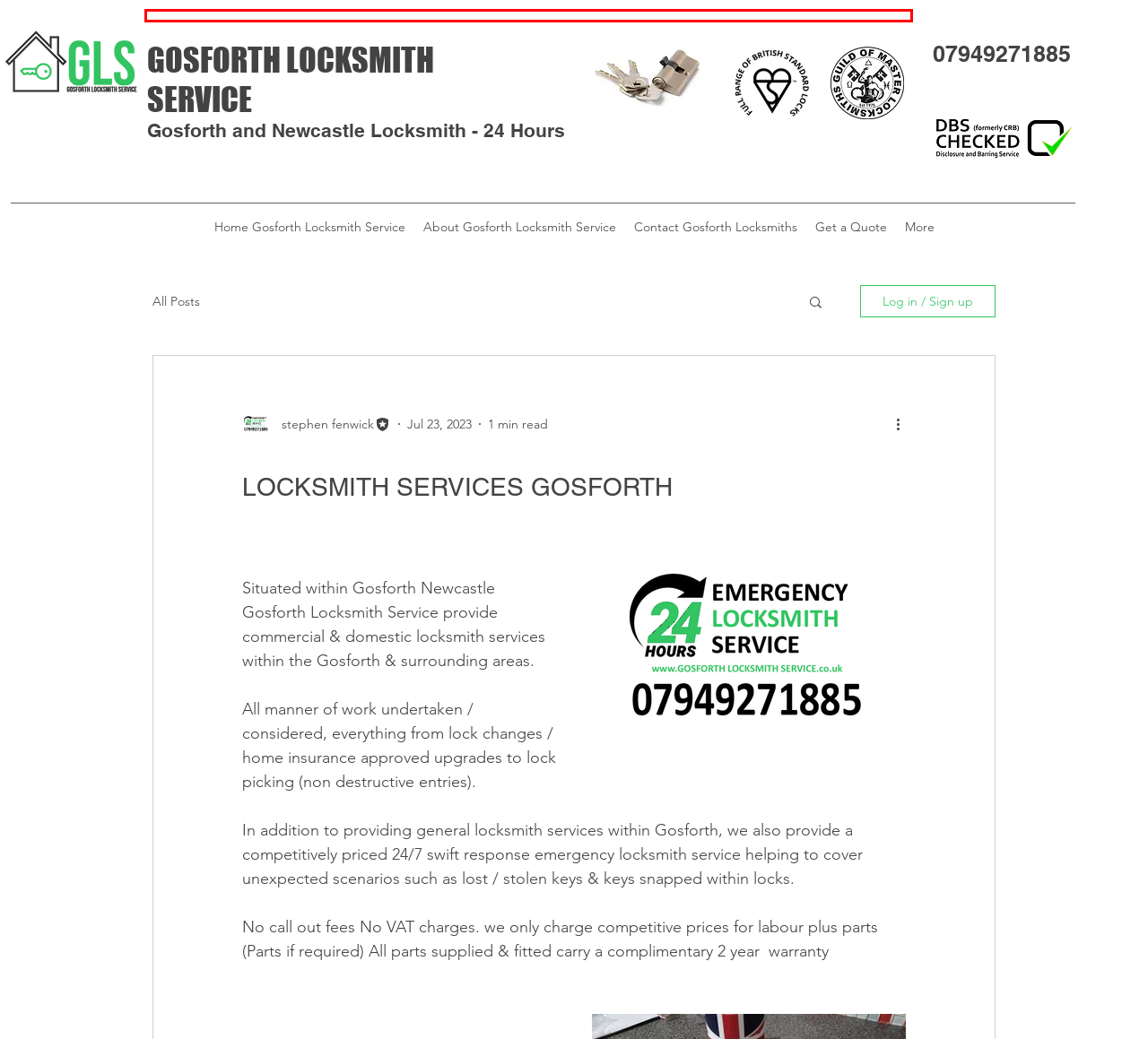Please identify the text within the red rectangular bounding box in the provided webpage screenshot.

Gosforth locksmiths | locksmith Gosforth | locksmith Newcastle | Newcastle Lockmith | Gosforth | Lock smith | 24hr | 24 hour | Locksmith near me |